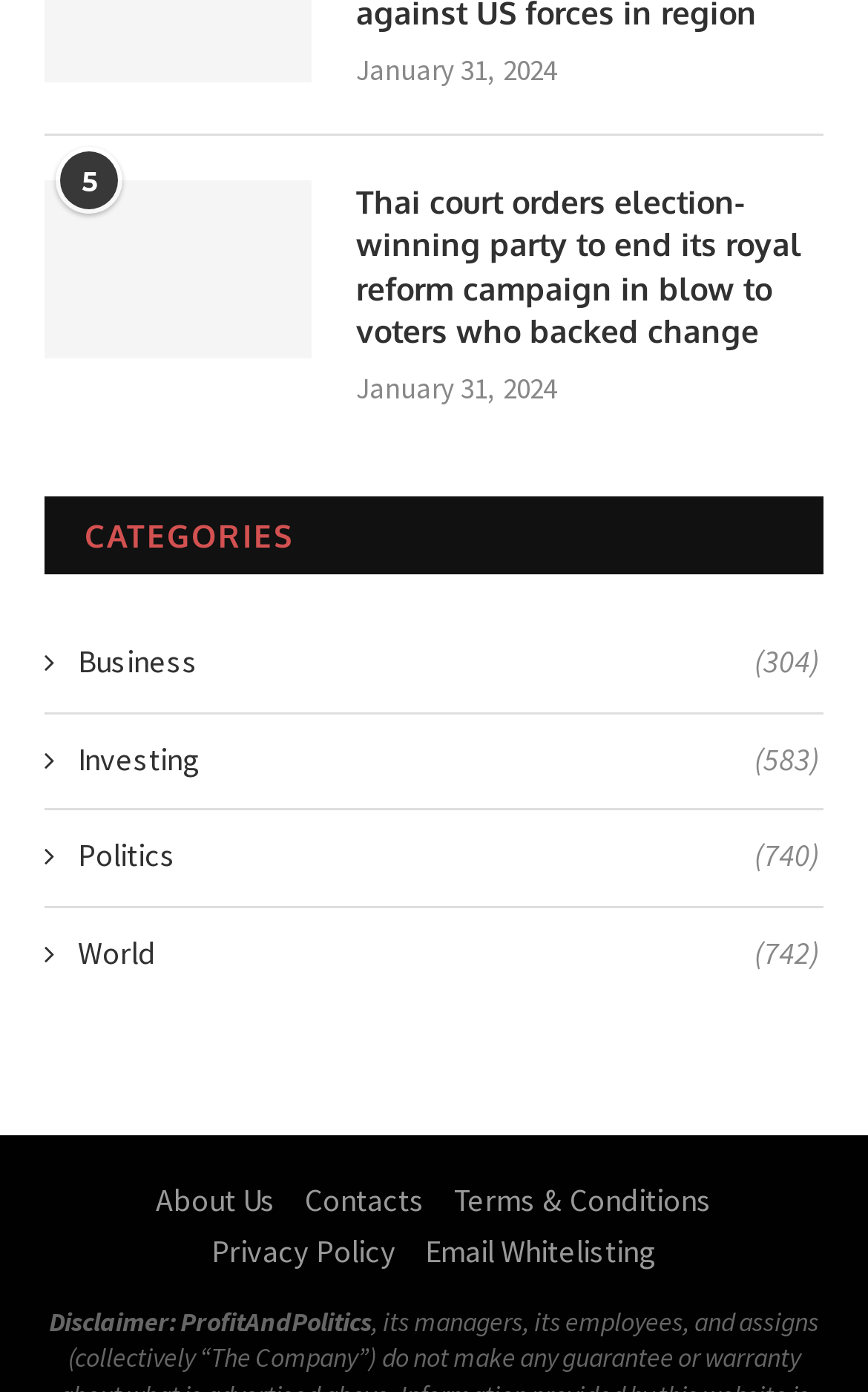Determine the bounding box coordinates of the clickable area required to perform the following instruction: "View Politics news". The coordinates should be represented as four float numbers between 0 and 1: [left, top, right, bottom].

[0.051, 0.6, 0.944, 0.632]